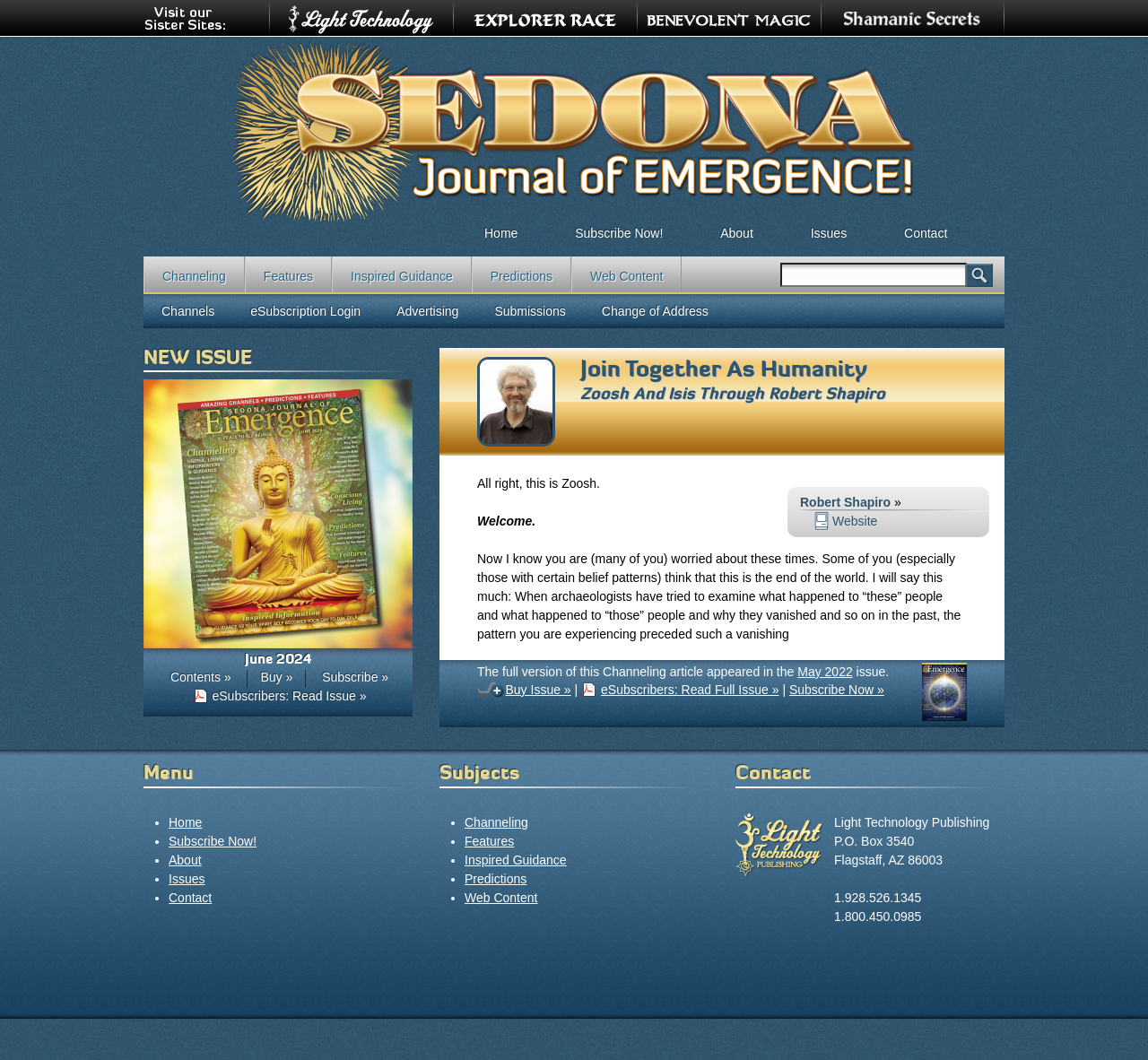Using the information in the image, give a detailed answer to the following question: What is the name of the person who wrote the article?

The name of the person who wrote the article can be found in the link 'Robert Shapiro' which appears multiple times in the webpage, indicating that he is the author of the article.